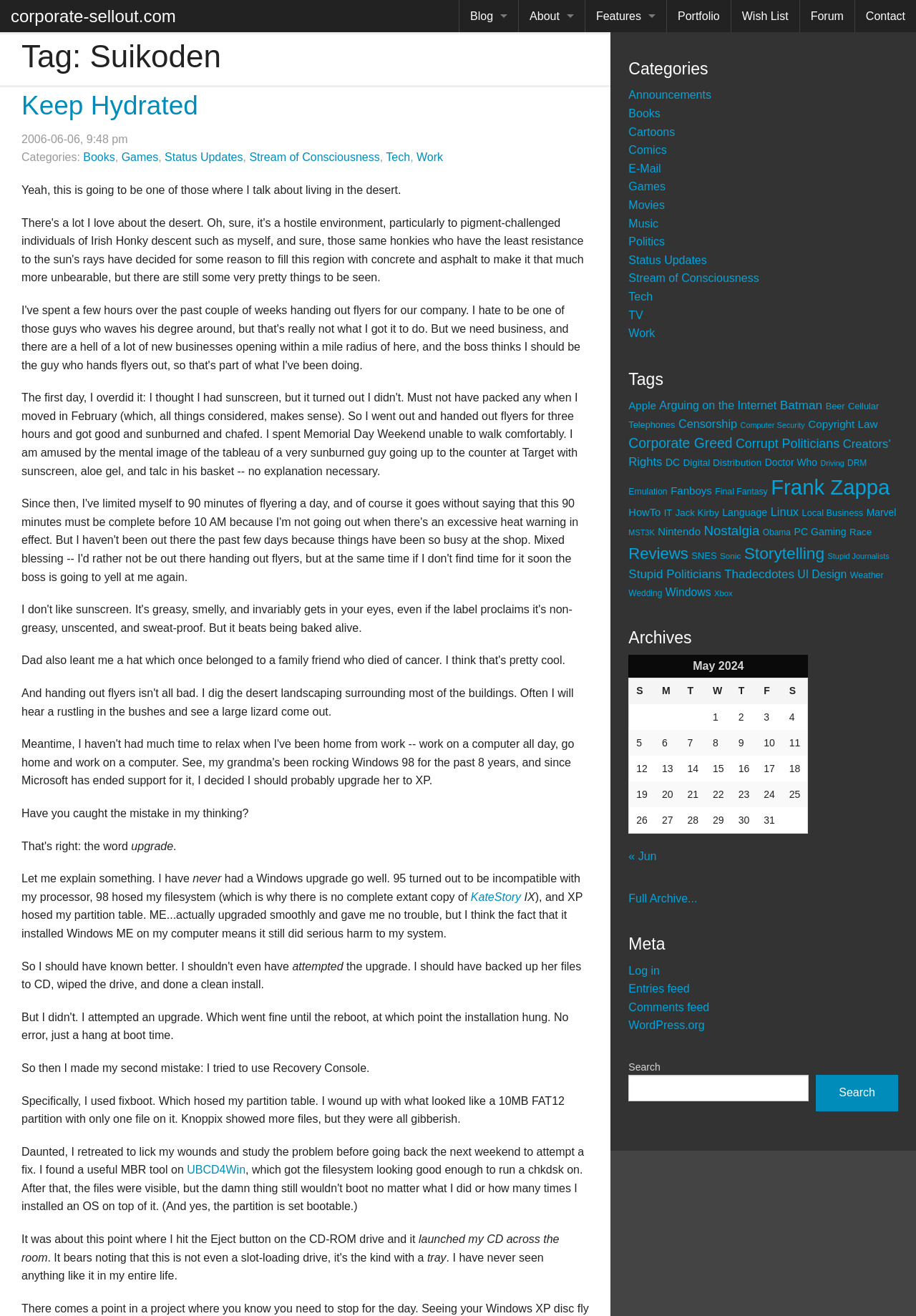Please identify the bounding box coordinates of the element's region that should be clicked to execute the following instruction: "read about site history". The bounding box coordinates must be four float numbers between 0 and 1, i.e., [left, top, right, bottom].

[0.566, 0.049, 0.638, 0.073]